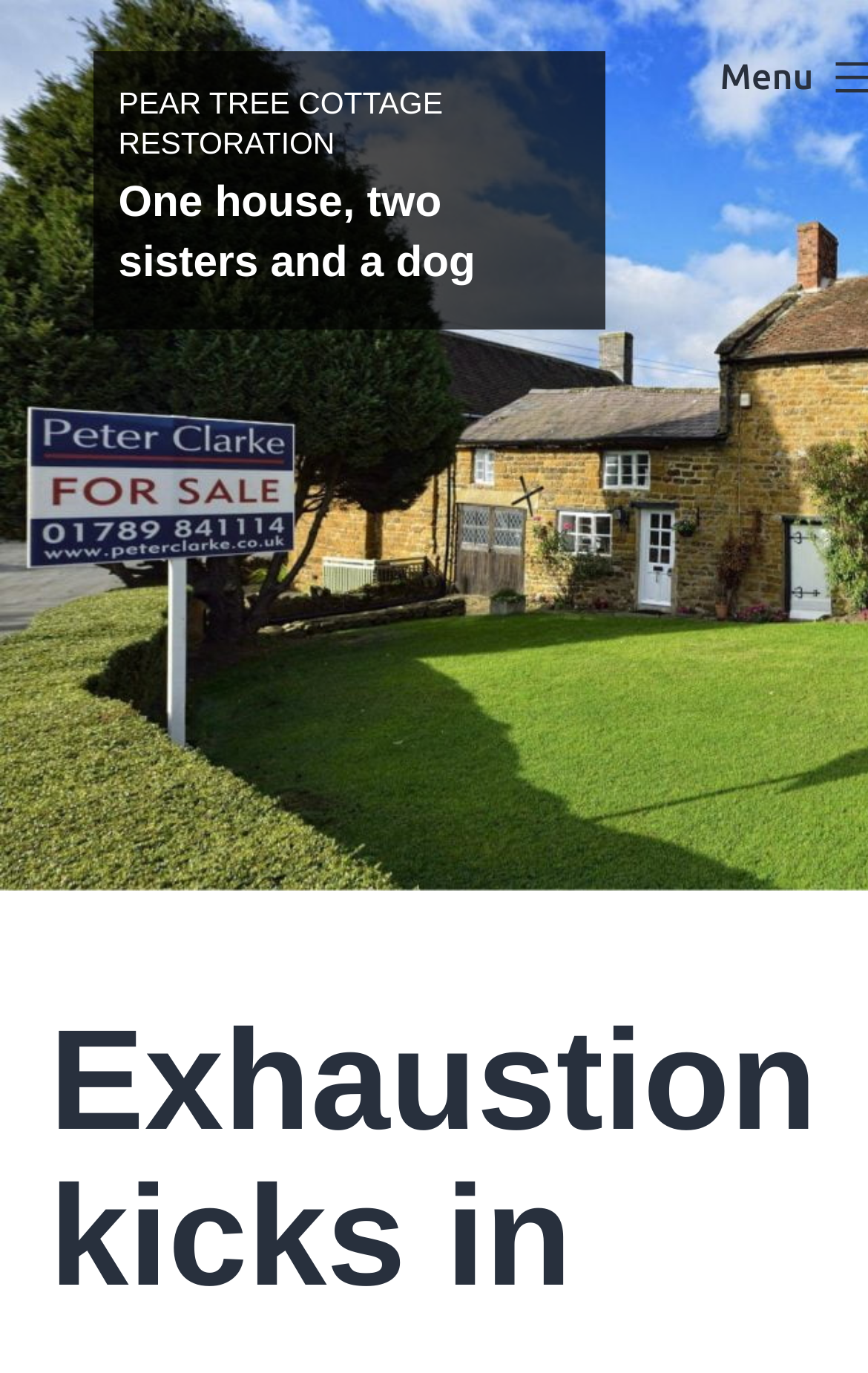Identify and provide the text of the main header on the webpage.

Exhaustion kicks in